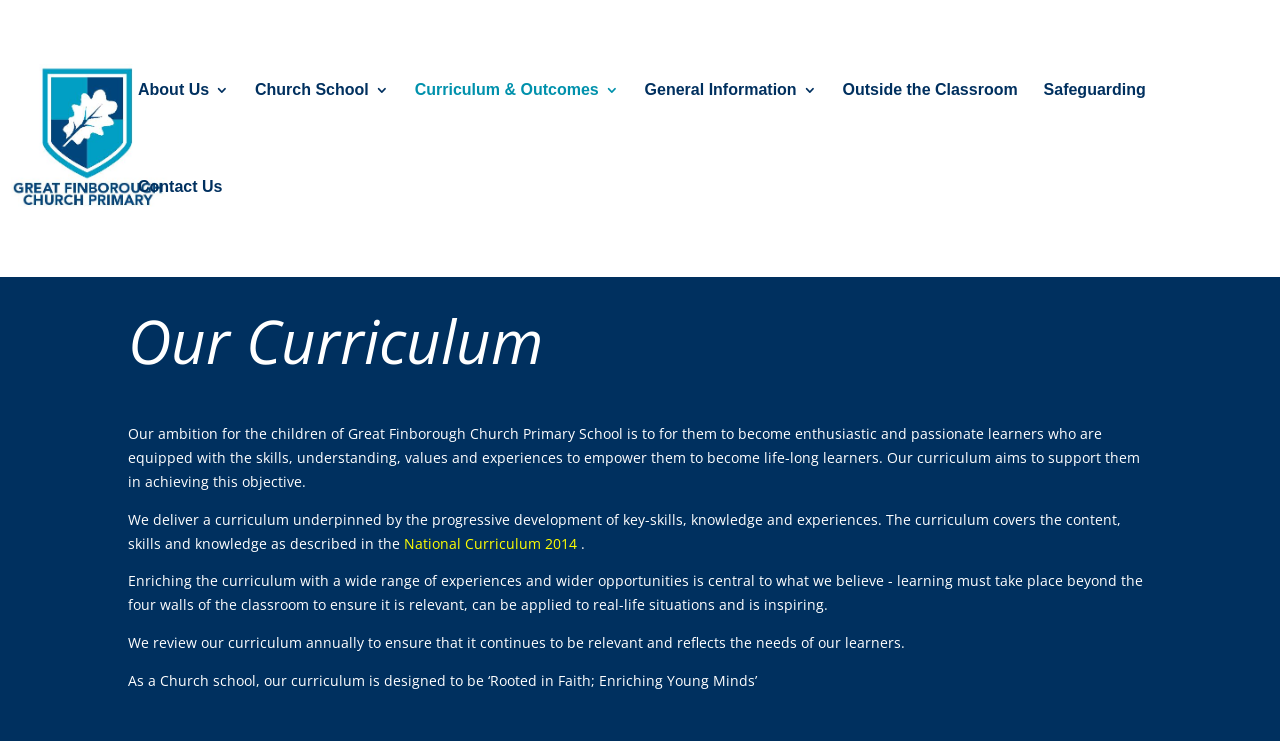How often is the curriculum reviewed?
Analyze the screenshot and provide a detailed answer to the question.

The curriculum is reviewed annually to ensure that it continues to be relevant and reflects the needs of the learners, as mentioned in the paragraph that starts with 'We review our curriculum annually...'.